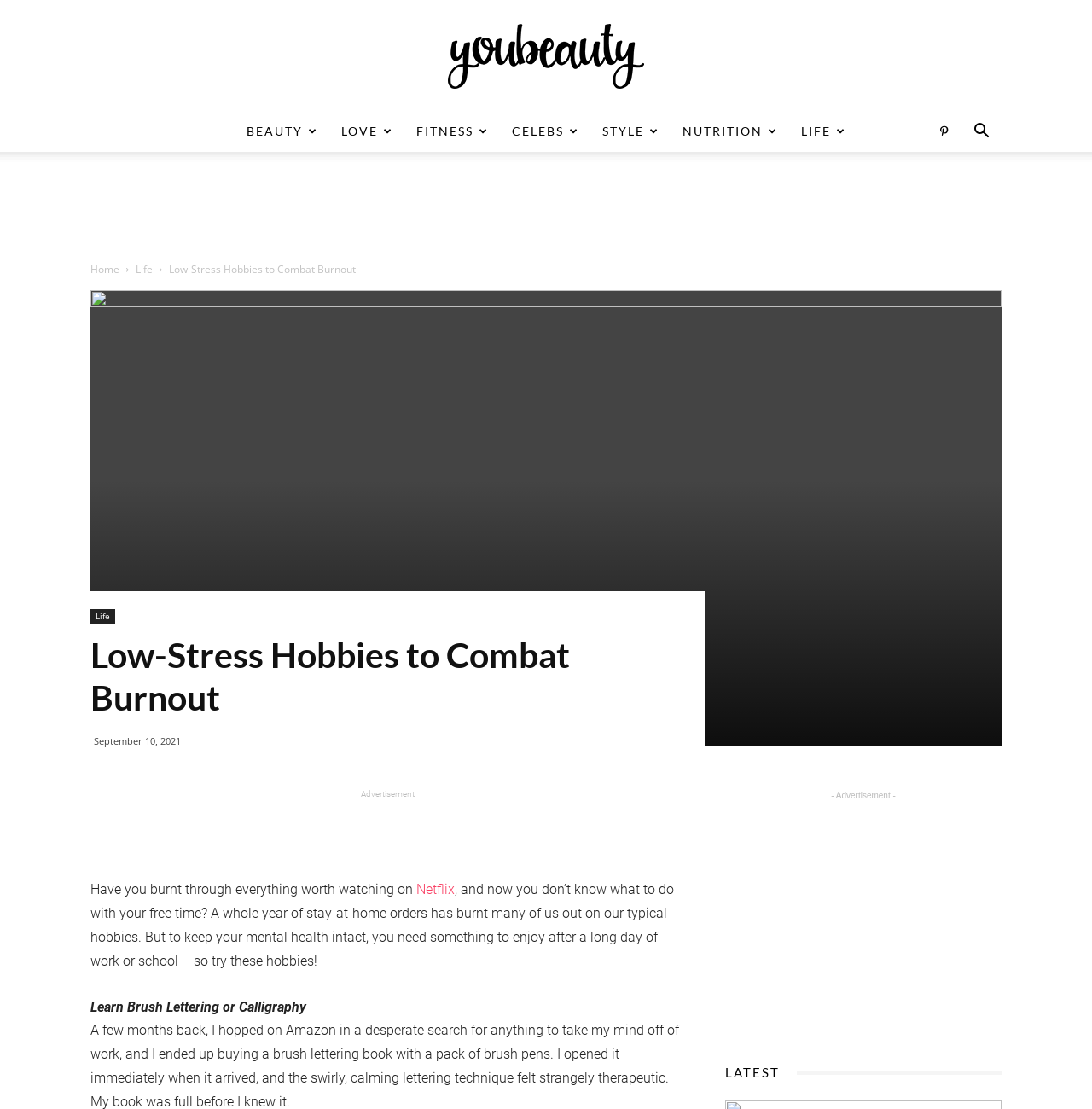What is the category of the article?
Based on the visual, give a brief answer using one word or a short phrase.

Life